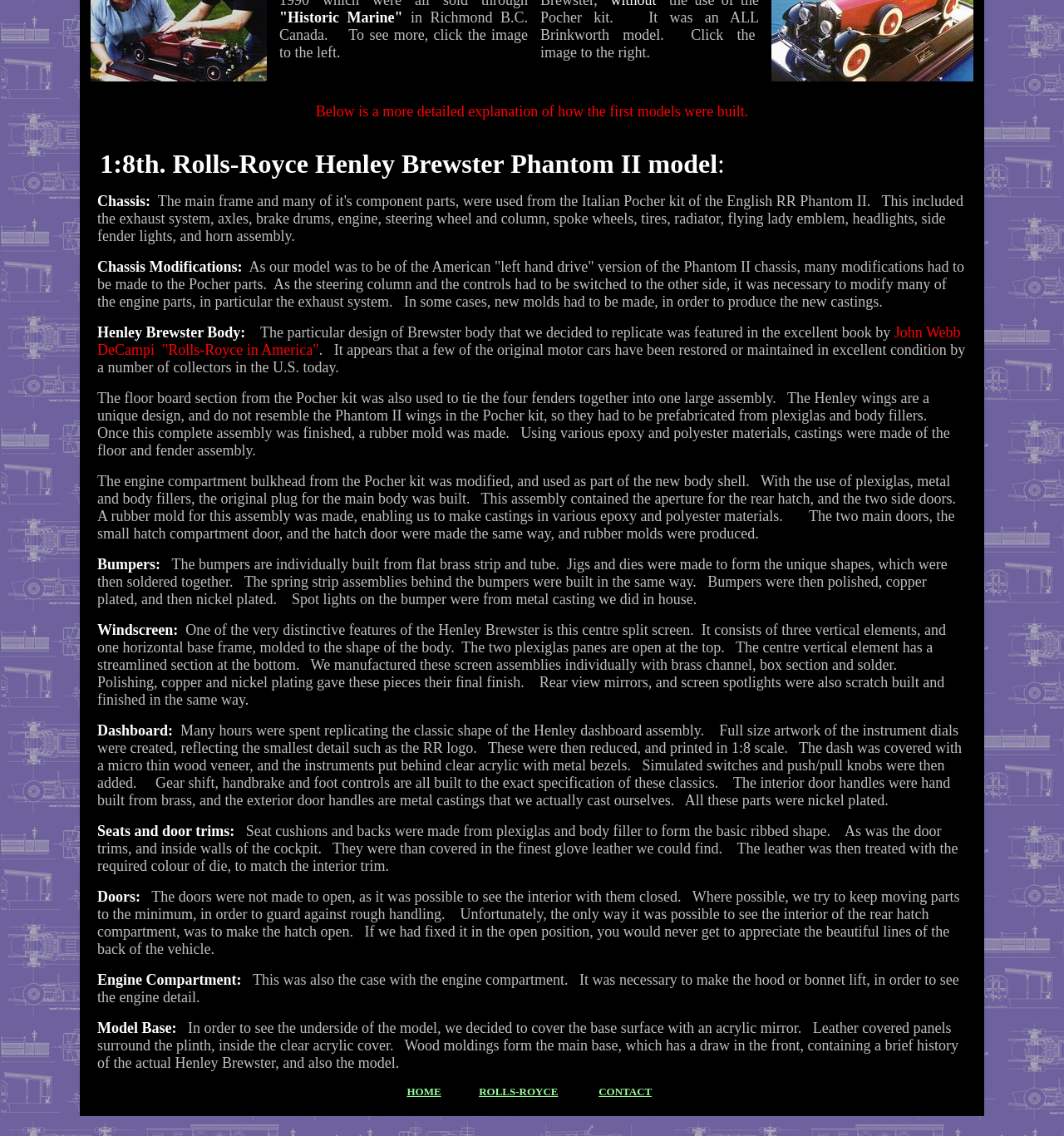What is the model being described?
Look at the image and answer the question with a single word or phrase.

Rolls-Royce Henley Brewster Phantom II